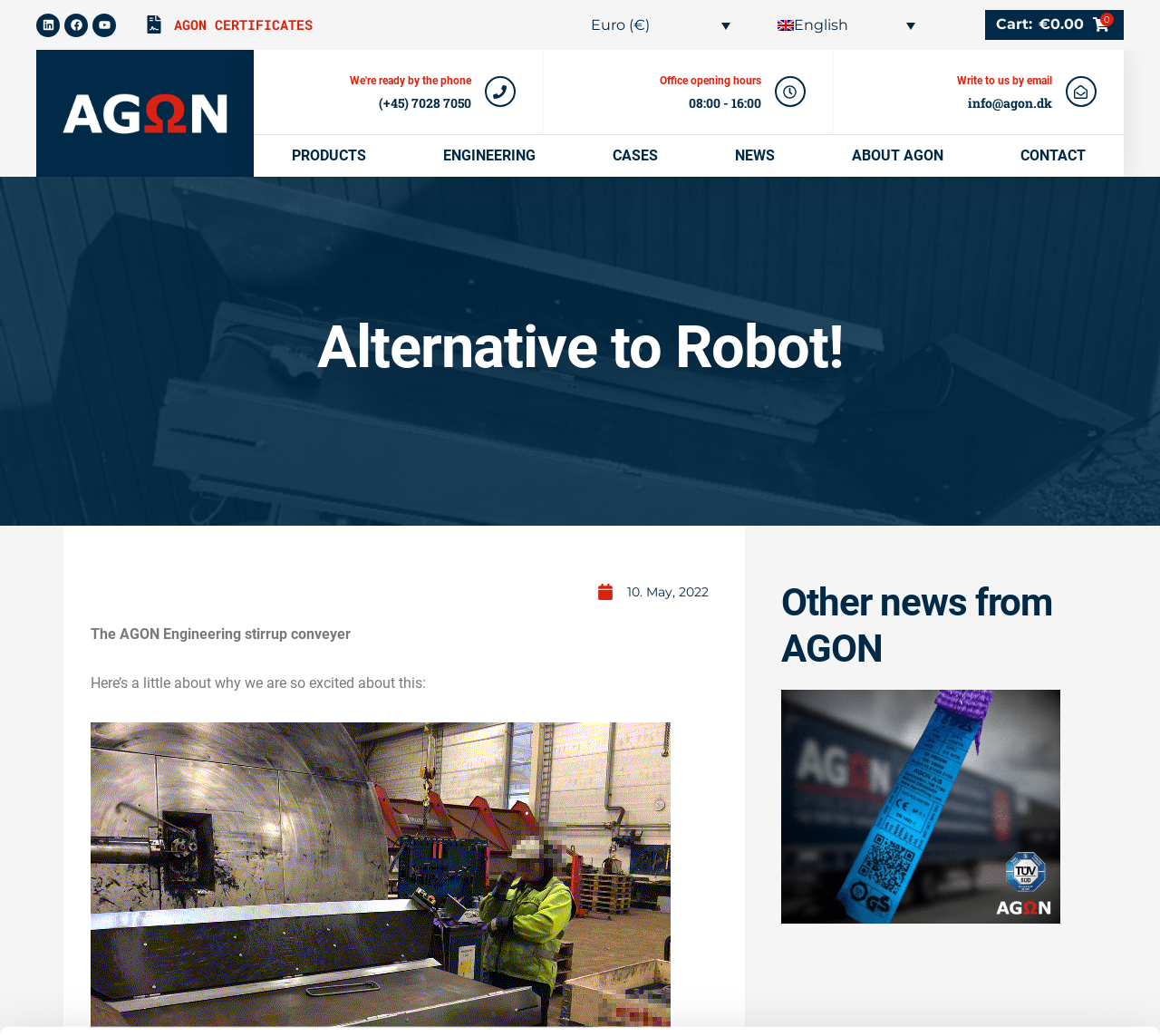Specify the bounding box coordinates of the element's region that should be clicked to achieve the following instruction: "Open the AGON CERTIFICATES page". The bounding box coordinates consist of four float numbers between 0 and 1, in the format [left, top, right, bottom].

[0.125, 0.013, 0.491, 0.036]